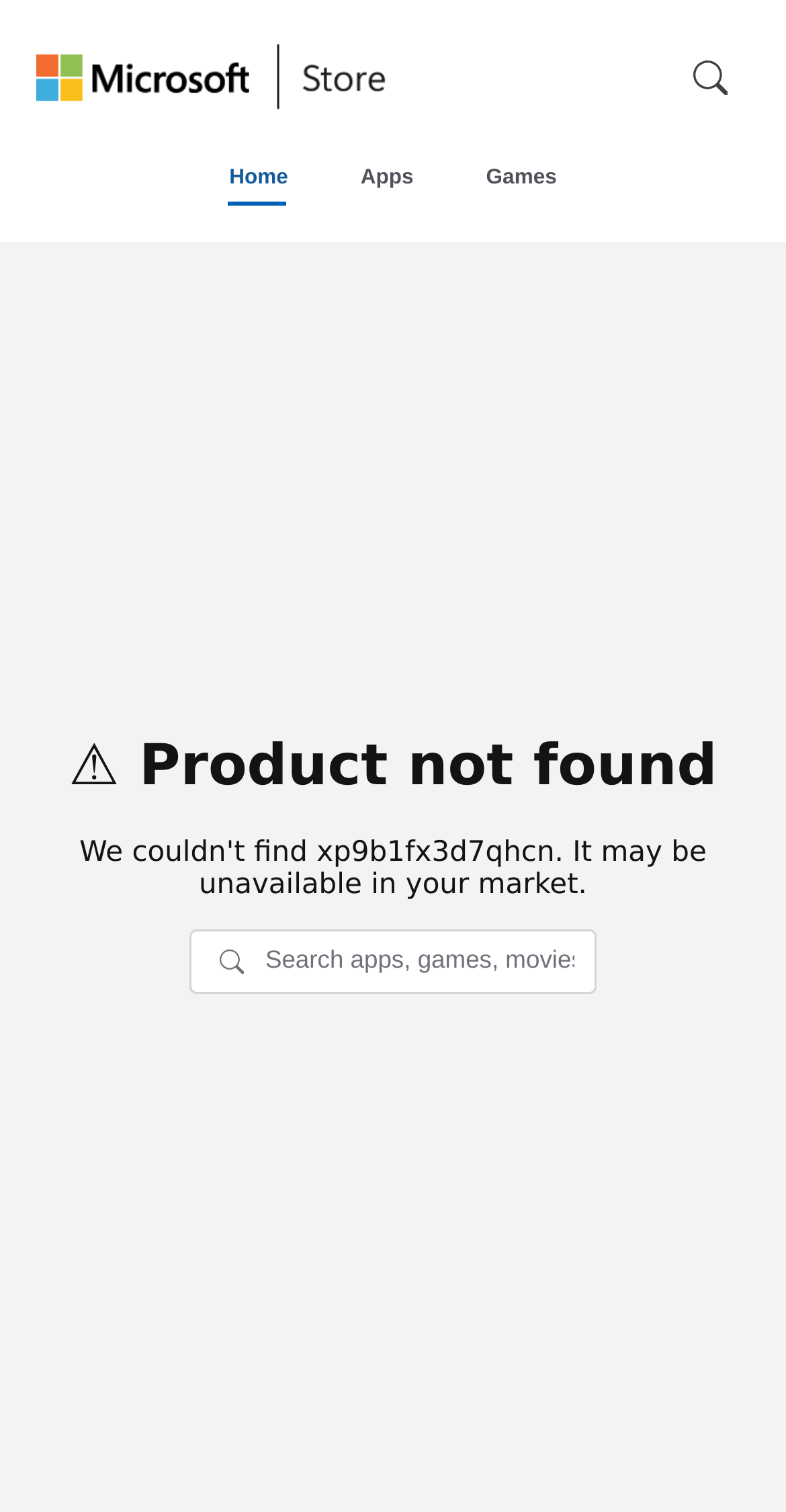What is the purpose of the 'Skip to main content' button?
Respond to the question with a well-detailed and thorough answer.

The 'Skip to main content' button is likely used to help users with disabilities navigate the webpage more easily, allowing them to bypass the header and navigation sections and go directly to the main content of the page.